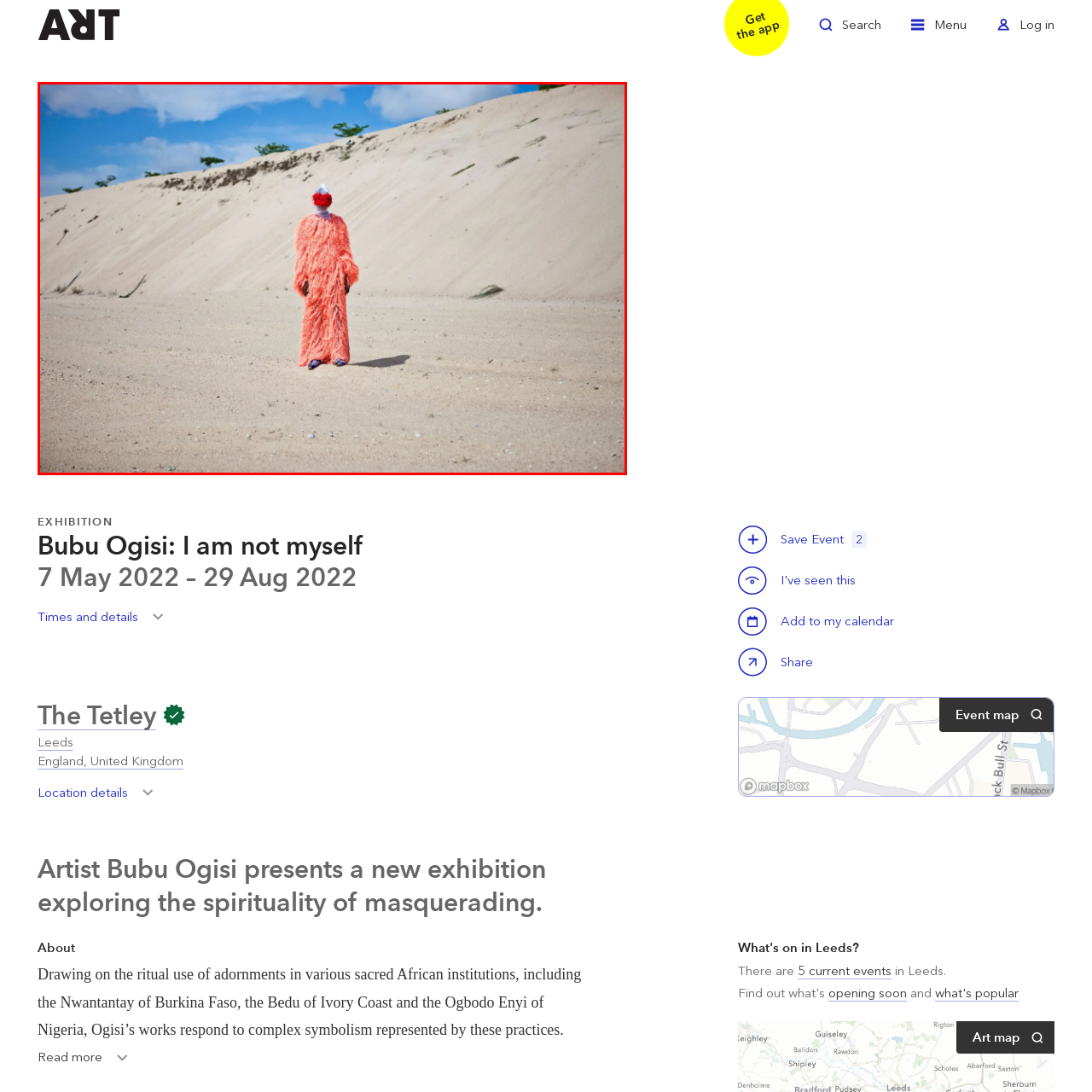Describe extensively the image that is situated inside the red border.

The image captures a striking figure standing on a sandy, windswept terrain, embodying themes of identity and spirituality central to the exhibition "Bubu Ogisi: I am not myself," showcased at The Tetley in Leeds. The individual is adorned in a vibrant, fuzzy orange garment that extends to the ground, suggesting a connection to traditional masquerade practices. Their presence on the stark landscape—with gentle slopes and patches of greenery in the background—evokes a sense of otherworldliness and ritual. This artwork draws inspiration from diverse African cultural symbols, highlighting the rich interplay between adornment and personal identity. The exhibition dates from May 7, 2022, to August 29, 2022, inviting visitors to explore the deeper meanings behind such visual representations.